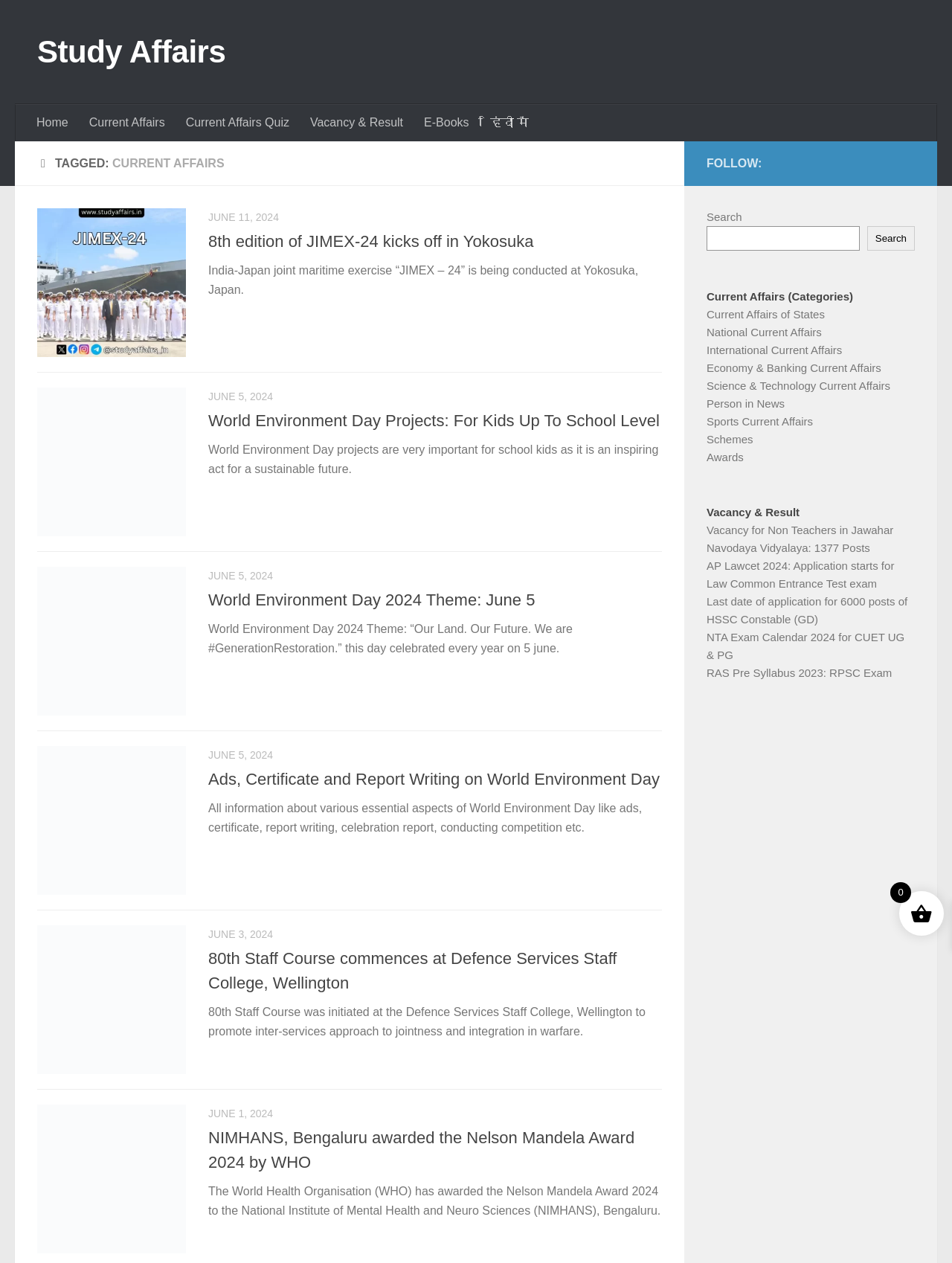Reply to the question below using a single word or brief phrase:
What is the theme of World Environment Day 2024?

Our Land. Our Future. We are #GenerationRestoration.